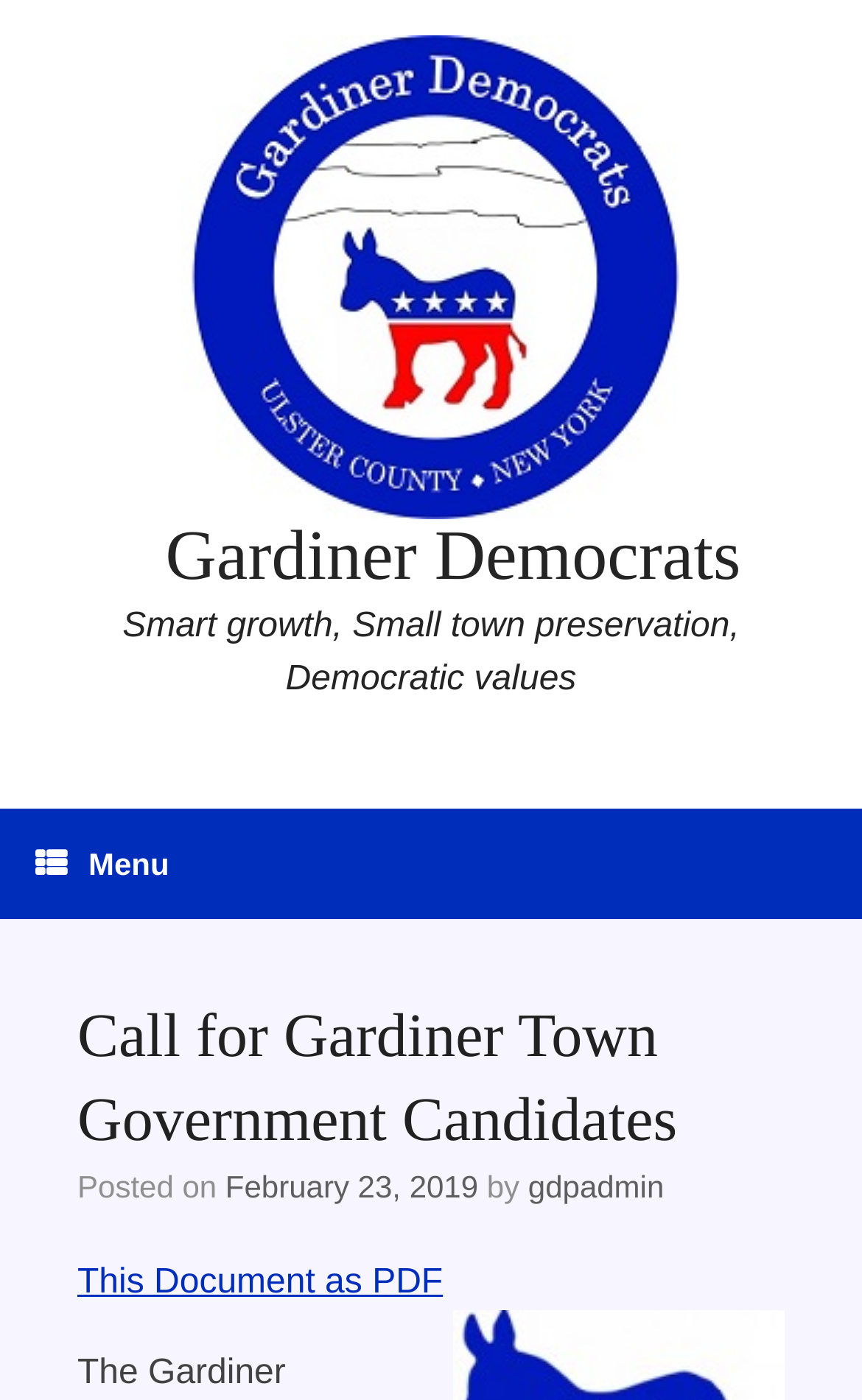What is the slogan of Gardiner Democrats?
Answer the question with a thorough and detailed explanation.

The slogan of Gardiner Democrats can be found at the top of the webpage, which is a static text element with the text 'Smart growth, Small town preservation, Democratic values'.